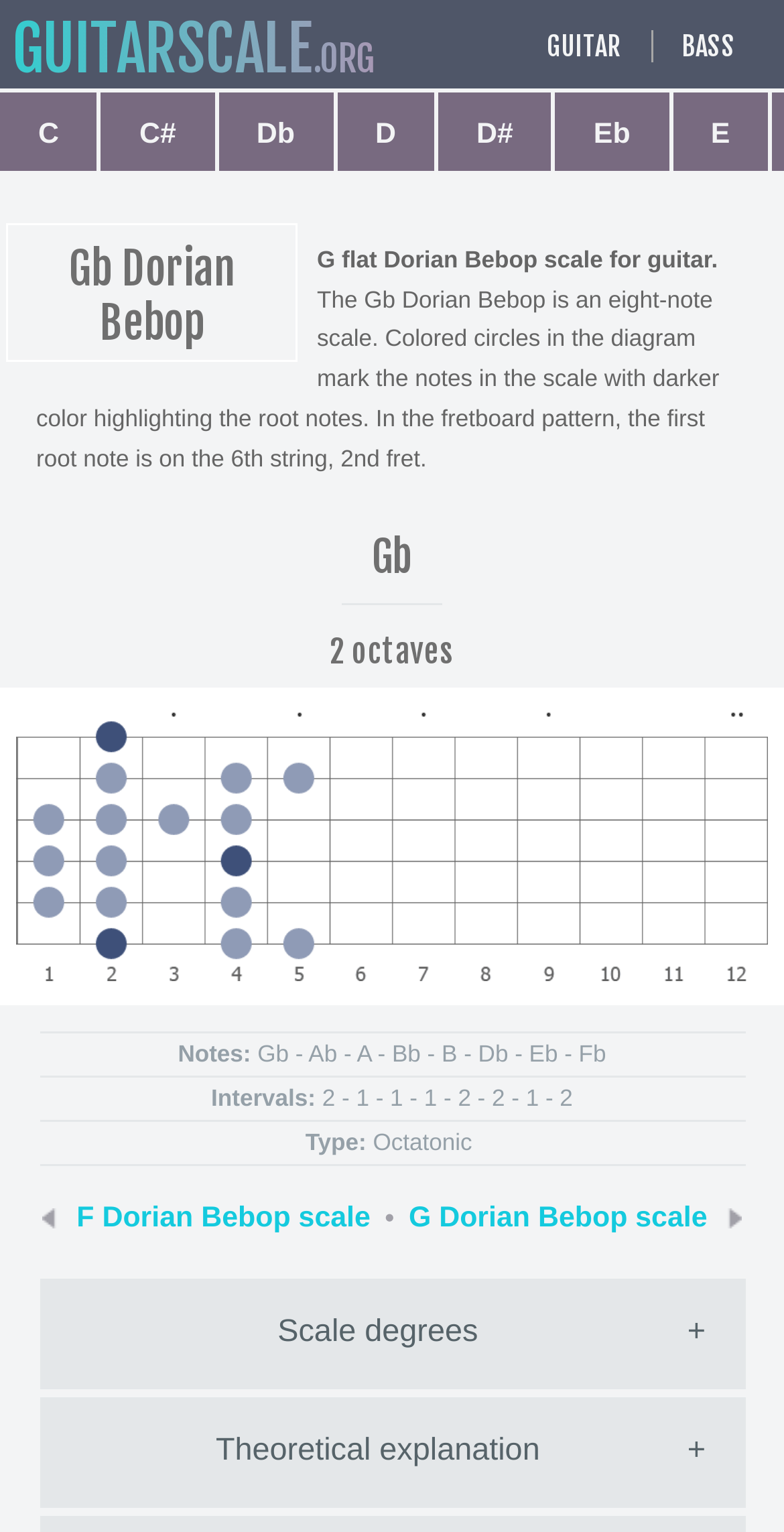Extract the bounding box coordinates for the described element: "E". The coordinates should be represented as four float numbers between 0 and 1: [left, top, right, bottom].

[0.858, 0.058, 0.985, 0.112]